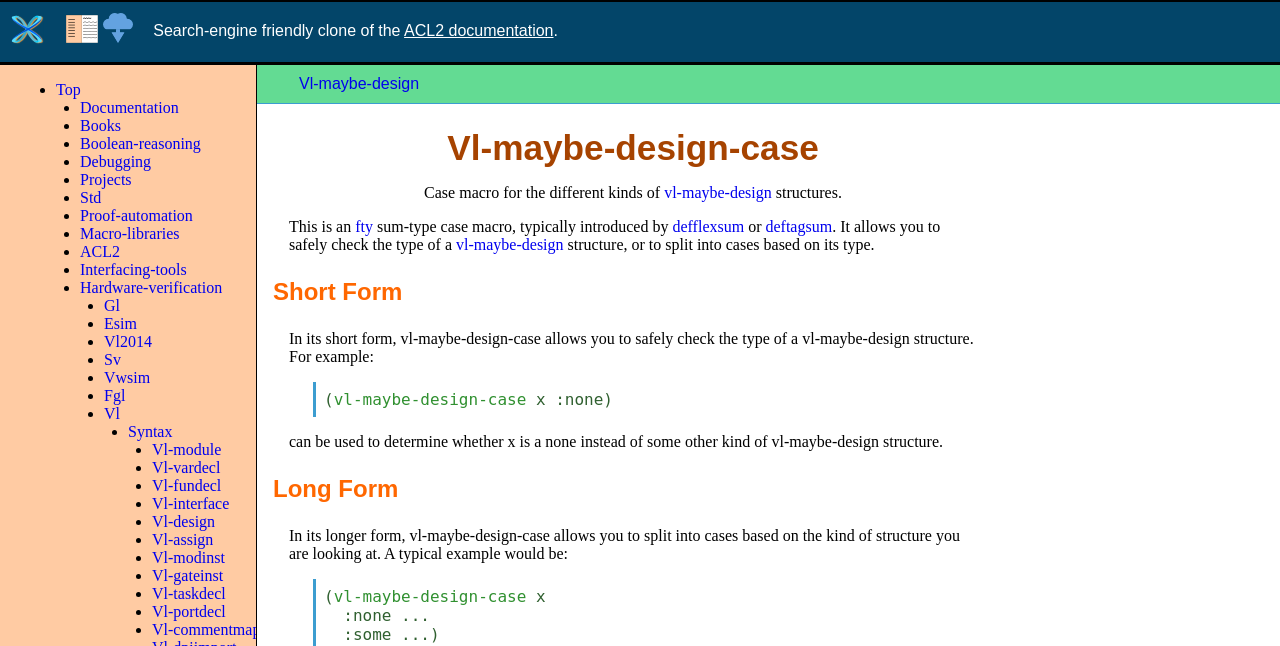Please answer the following question as detailed as possible based on the image: 
What is the purpose of the 'Case macro'?

I found a StaticText element with the text 'Case macro for the different kinds of structures.' This suggests that the 'Case macro' is used for different kinds of structures.